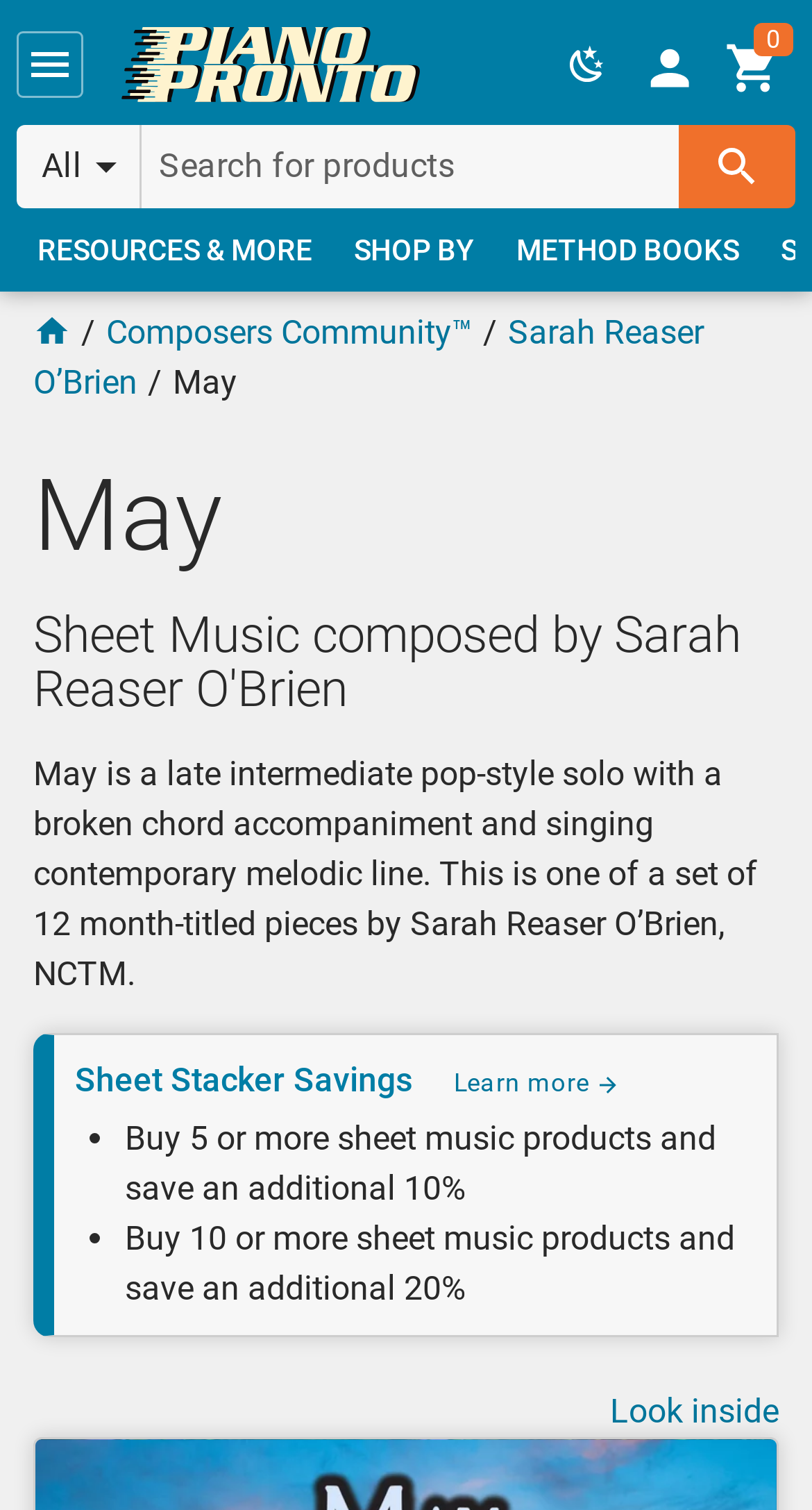What is the name of the piano piece?
Provide a detailed and well-explained answer to the question.

I found the answer by looking at the StaticText element with the text 'May' at coordinates [0.213, 0.24, 0.292, 0.266]. This text is likely the title of the piano piece.